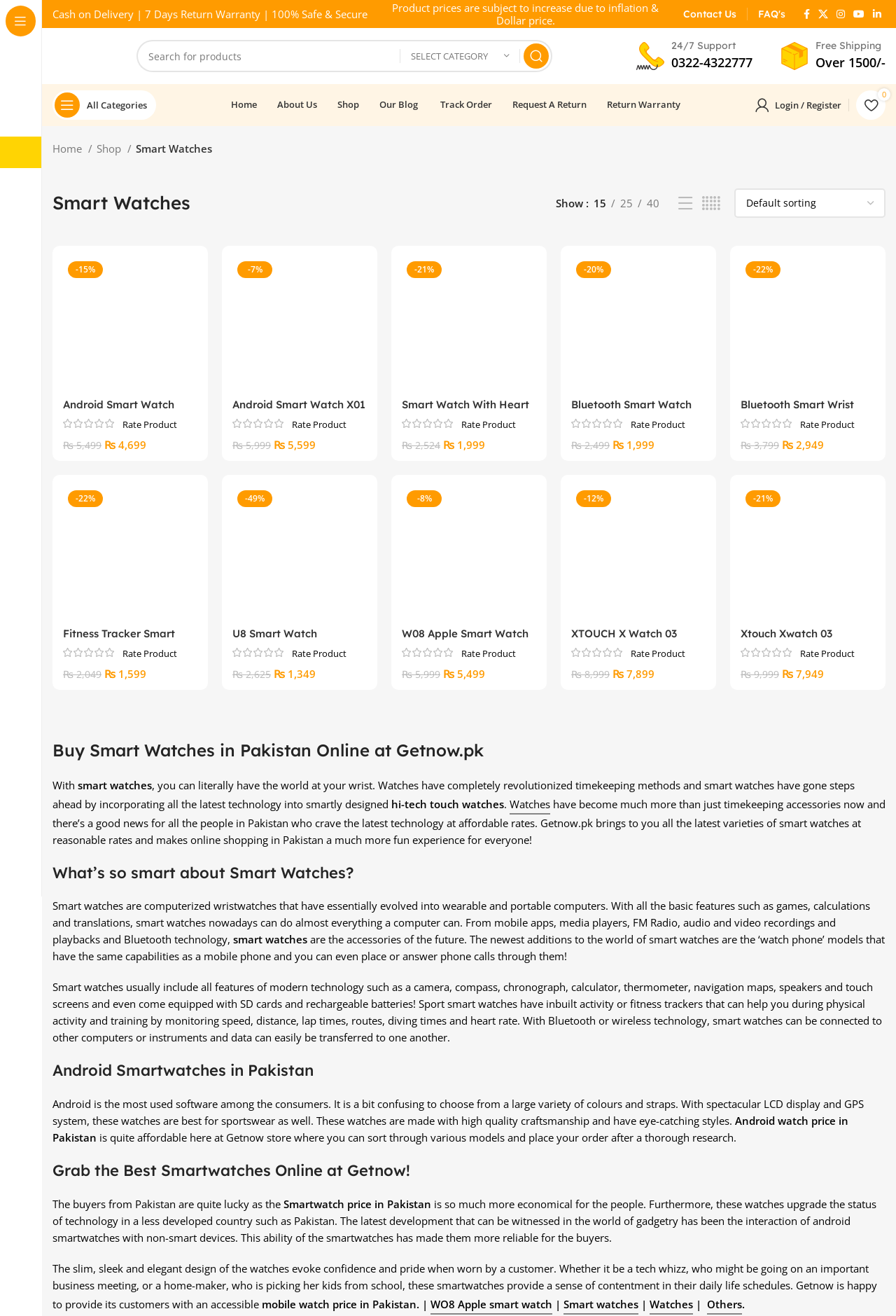Using the webpage screenshot, locate the HTML element that fits the following description and provide its bounding box: "parent_node: Contact Us aria-label="Infobox link"".

[0.762, 0.006, 0.822, 0.015]